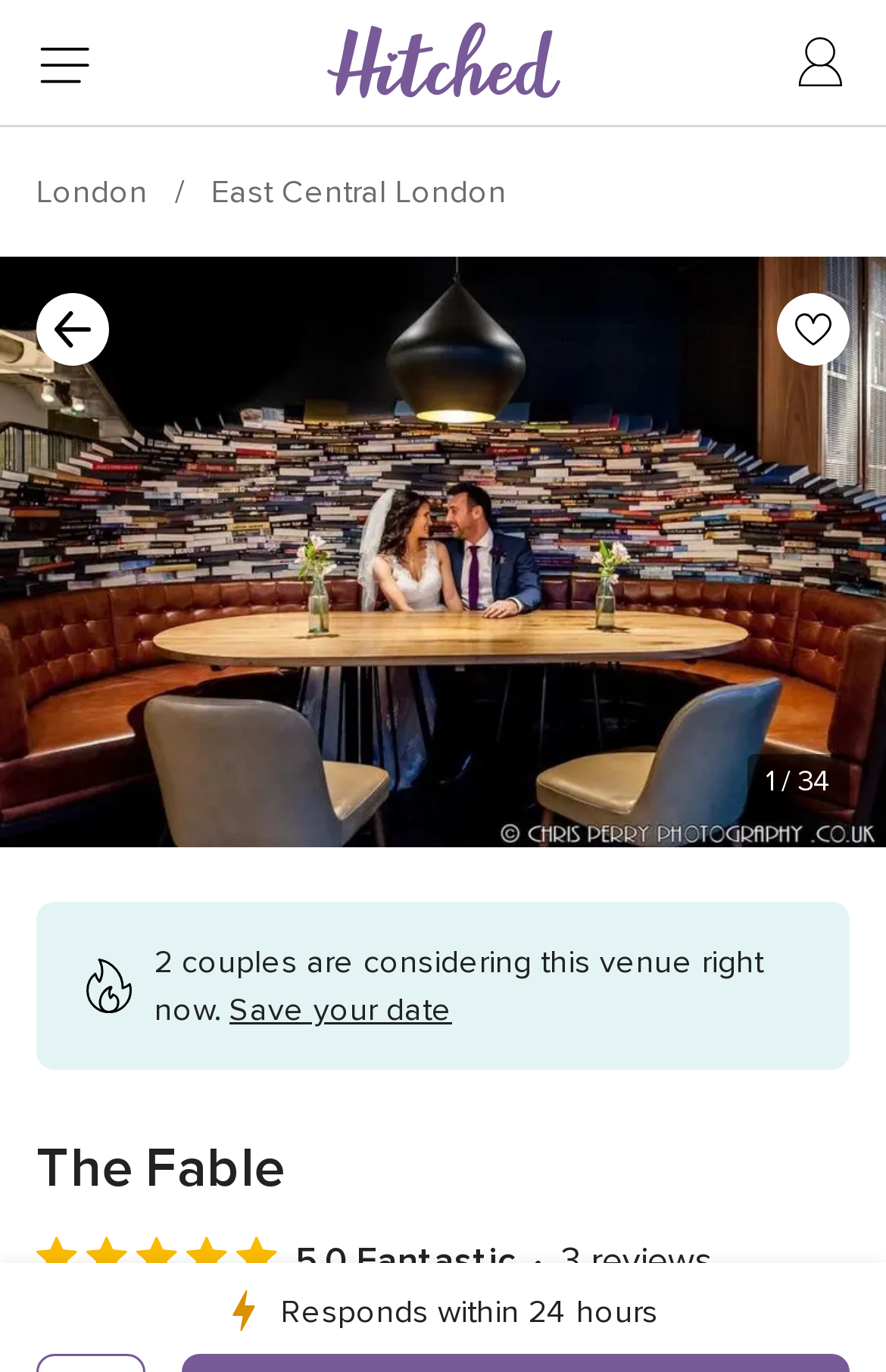Please indicate the bounding box coordinates for the clickable area to complete the following task: "Add supplier to Favourites". The coordinates should be specified as four float numbers between 0 and 1, i.e., [left, top, right, bottom].

[0.877, 0.214, 0.959, 0.267]